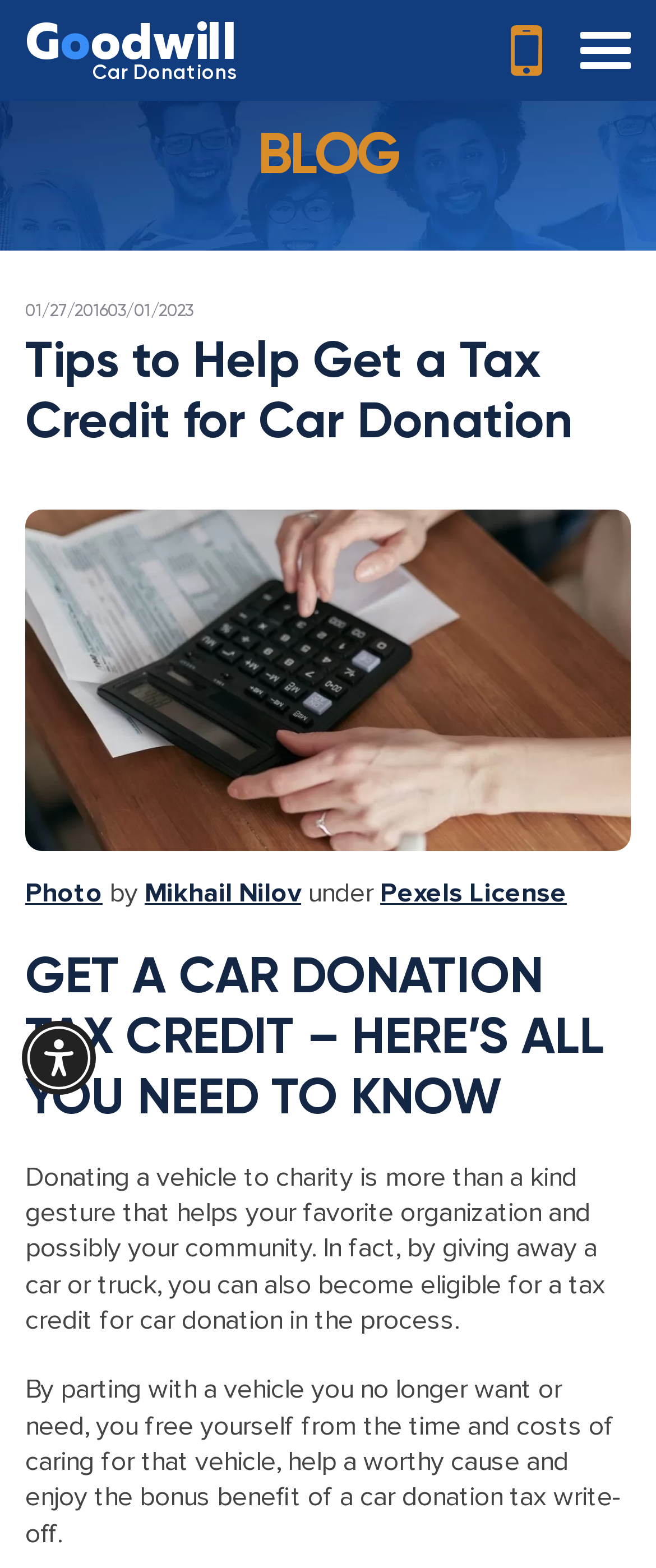Please respond to the question using a single word or phrase:
What is the benefit of donating a car besides tax credit?

Helping a worthy cause